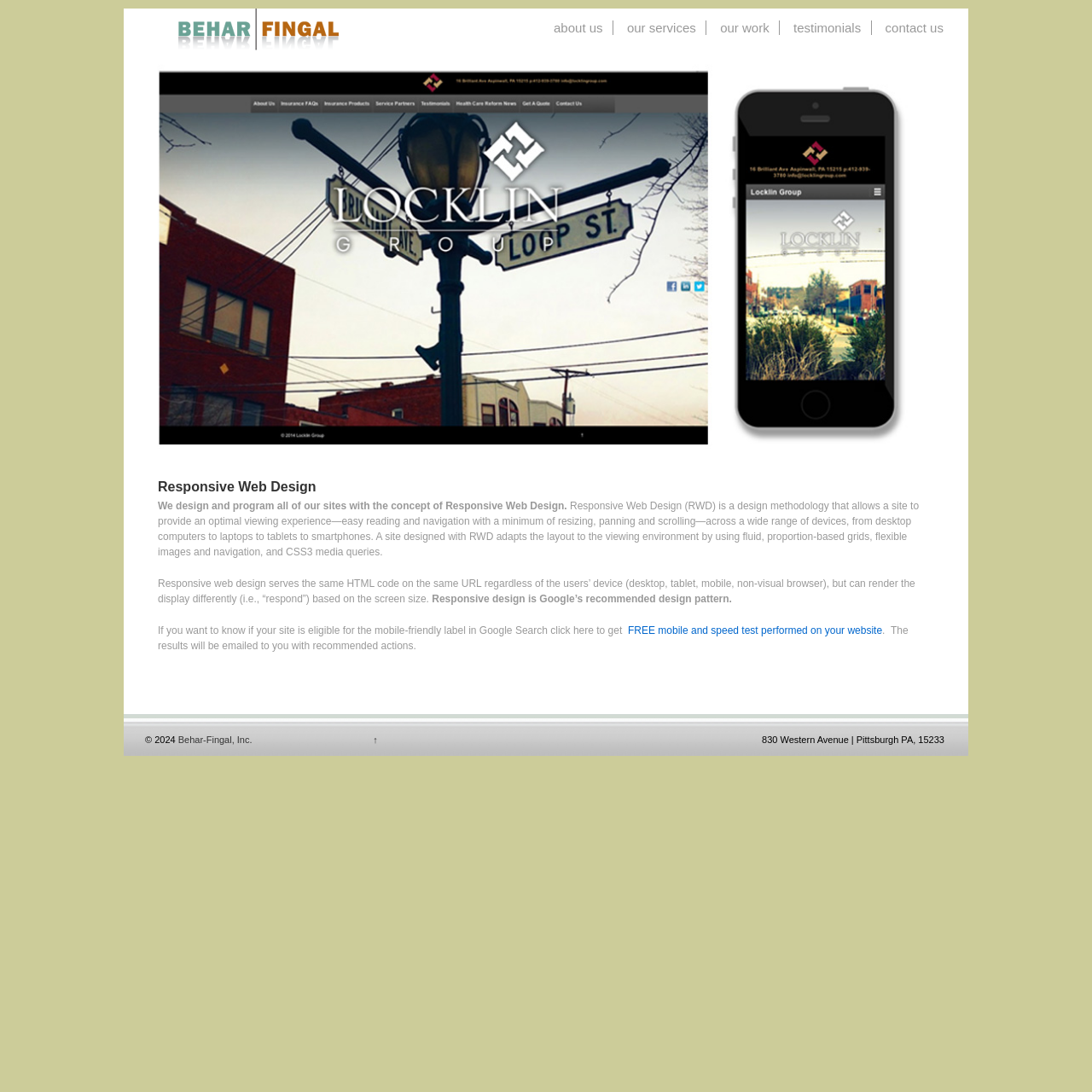Find the bounding box coordinates of the element you need to click on to perform this action: 'Visit the 'About' page'. The coordinates should be represented by four float values between 0 and 1, in the format [left, top, right, bottom].

None